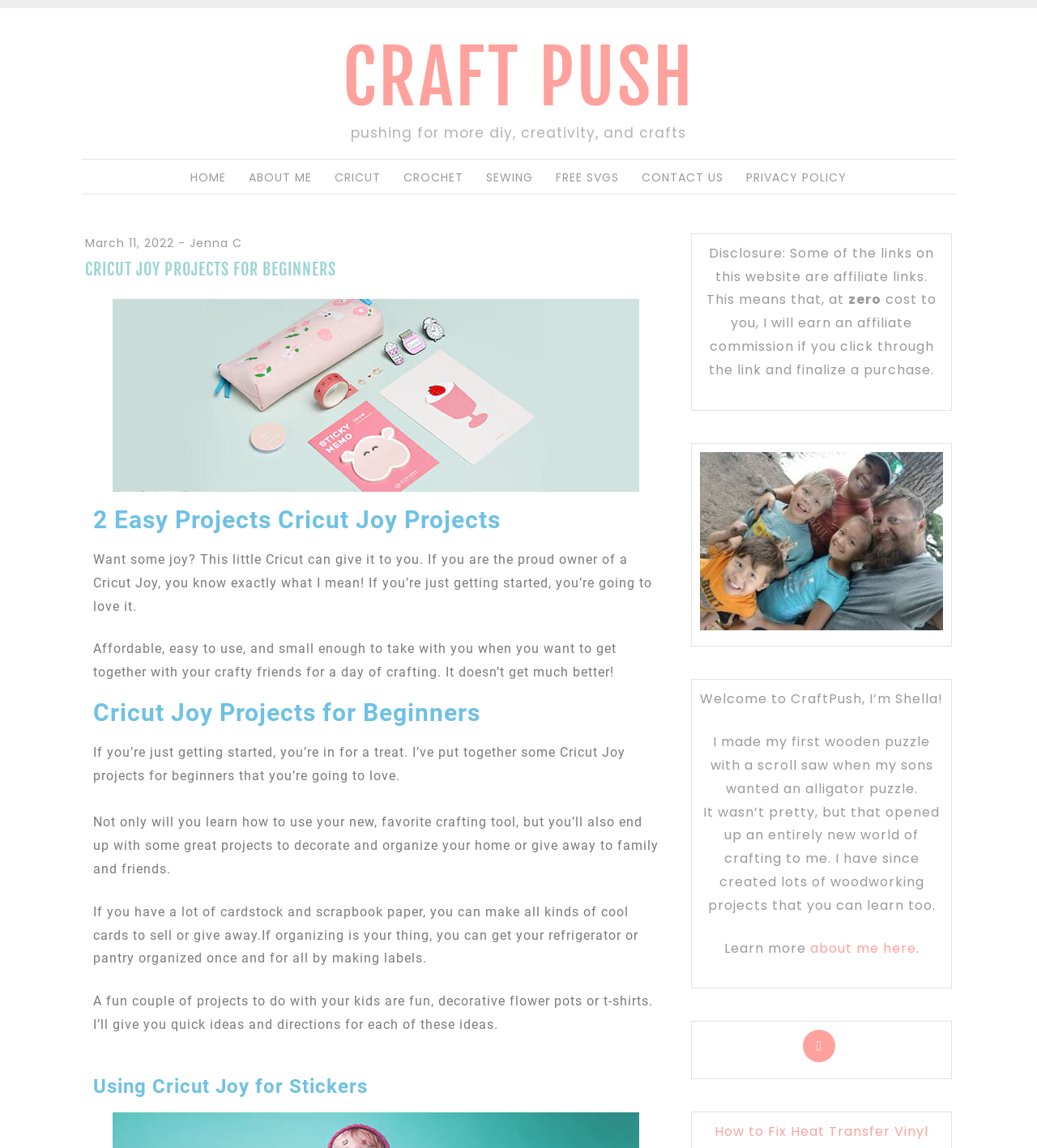Deliver a detailed narrative of the webpage's visual and textual elements.

This webpage is about Cricut Joy projects for beginners, specifically highlighting two easy projects. At the top, there is a heading "CRAFT PUSH" with a link to the same text. Below it, there is a subheading "pushing for more diy, creativity, and crafts". 

On the top-right side, there is a navigation menu with links to "HOME", "ABOUT ME", "CRICUT", "CROCHET", "SEWING", "FREE SVGS", "CONTACT US", and "PRIVACY POLICY". 

Below the navigation menu, there is a header section with a link to the date "March 11, 2022", followed by a hyphen and a link to the author's name "Jenna C". 

The main content of the webpage starts with a heading "CRICUT JOY PROJECTS FOR BEGINNERS" and an image related to projects. Below the image, there is a heading "2 Easy Projects Cricut Joy Projects" followed by a paragraph of text that introduces the Cricut Joy and its benefits. 

The webpage then continues with several paragraphs of text that describe the ease of use and versatility of the Cricut Joy, highlighting its affordability, ease of use, and portability. The text also mentions the various projects that can be made with the Cricut Joy, such as cards, labels, and decorative items. 

There are several headings throughout the main content, including "Cricut Joy Projects for Beginners" and "Using Cricut Joy for Stickers". 

At the bottom of the webpage, there is a disclosure statement about affiliate links, followed by a brief introduction to the website owner, Shella, and a link to learn more about her.